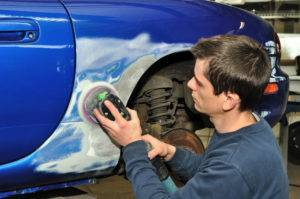What is the color of the vehicle being repaired?
Based on the image, please offer an in-depth response to the question.

The caption explicitly states that the technician is performing auto body repair on a blue vehicle, specifically focusing on the side panel.